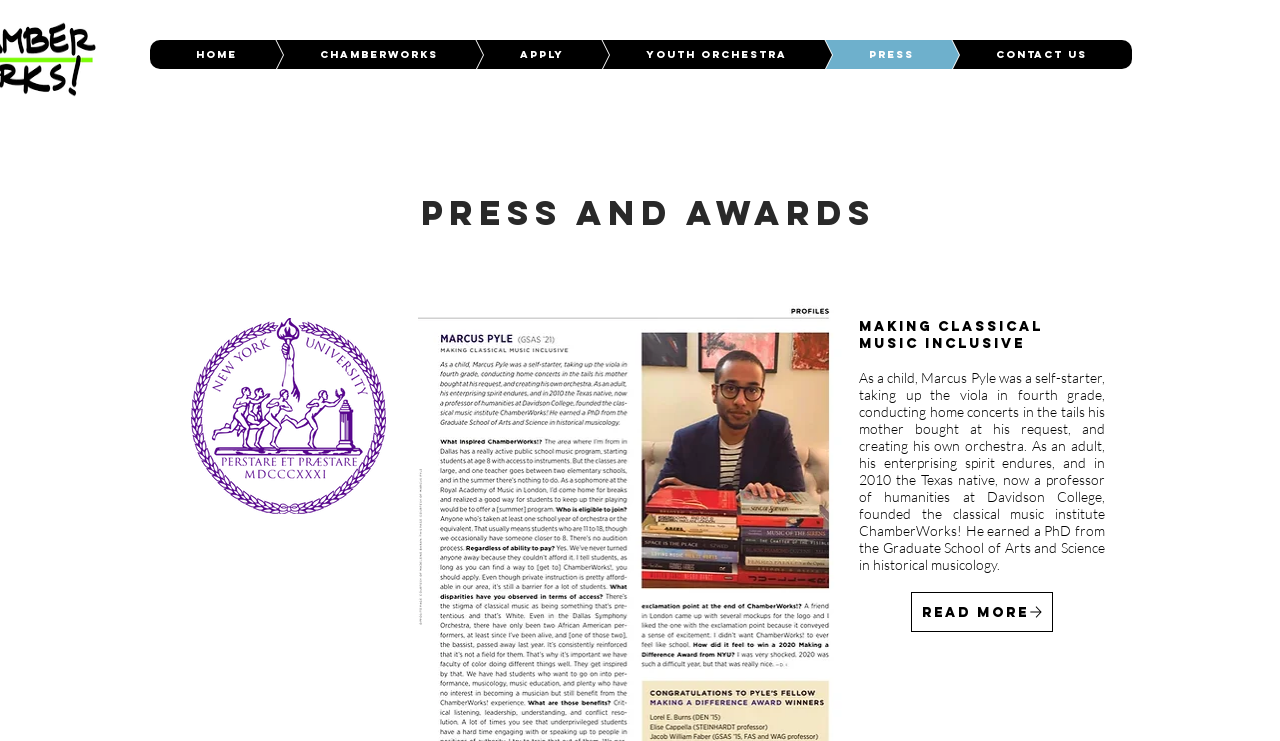What is the image on the webpage?
Using the image as a reference, answer the question in detail.

I found an image on the webpage, which is described as 'NYUlogoshield.png', indicating that the image is the logo of New York University.